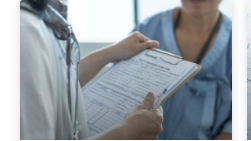What is the patient wearing?
Answer the question with just one word or phrase using the image.

A blue gown